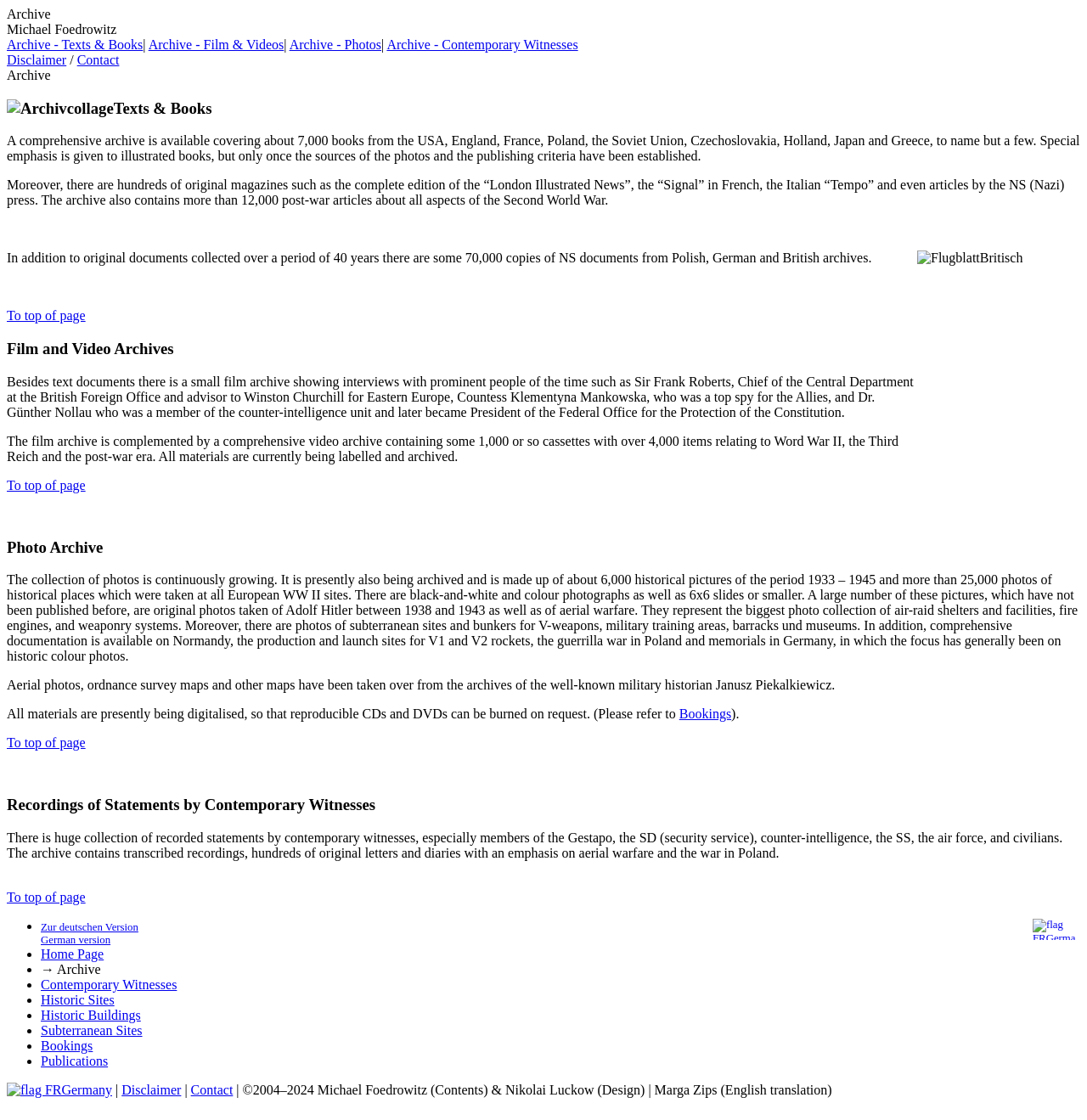Identify the bounding box coordinates for the UI element that matches this description: "Archive - Film & Videos".

[0.136, 0.033, 0.261, 0.046]